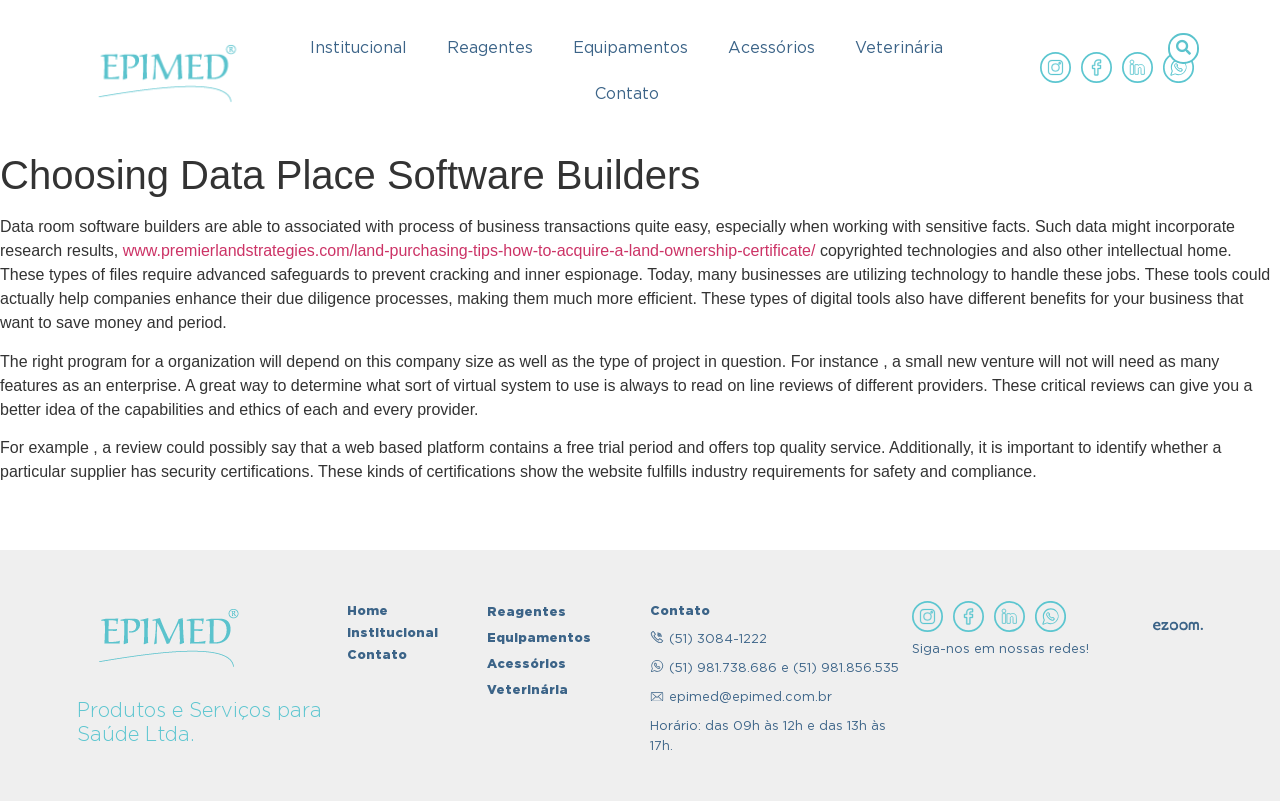Please locate the bounding box coordinates of the element that should be clicked to achieve the given instruction: "Go to the Institucional page".

[0.227, 0.032, 0.334, 0.089]